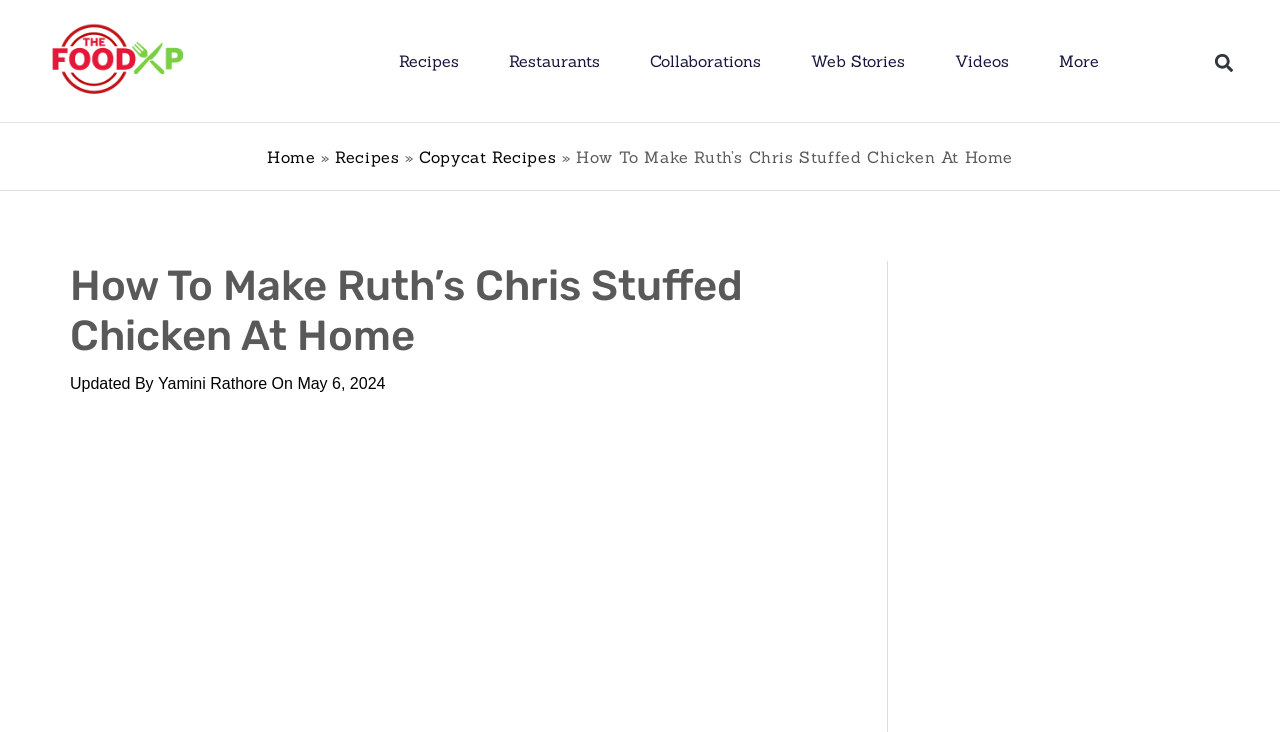Bounding box coordinates are specified in the format (top-left x, top-left y, bottom-right x, bottom-right y). All values are floating point numbers bounded between 0 and 1. Please provide the bounding box coordinate of the region this sentence describes: Copycat Recipes

[0.328, 0.201, 0.435, 0.228]